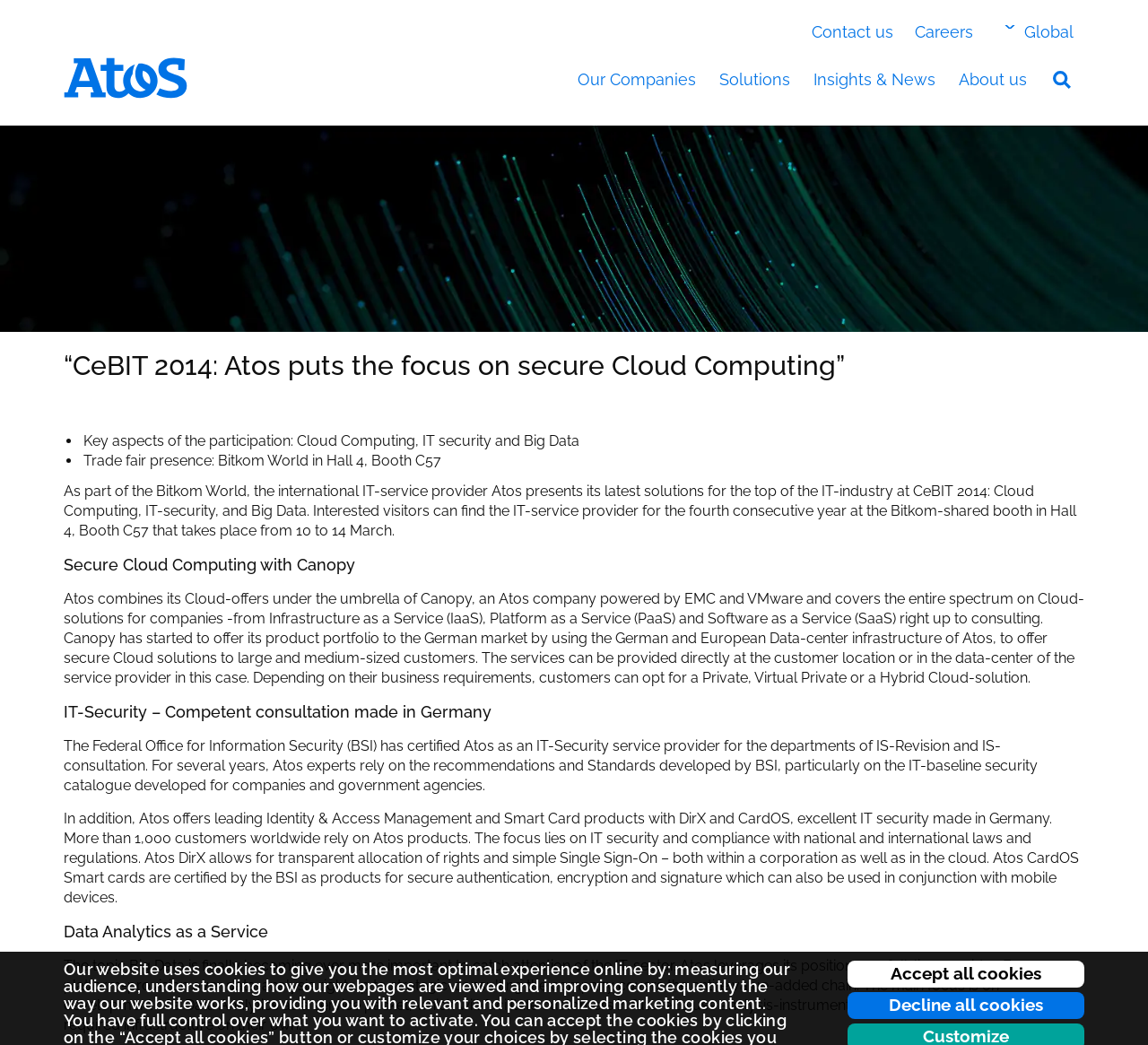Indicate the bounding box coordinates of the element that needs to be clicked to satisfy the following instruction: "Learn more about Solutions". The coordinates should be four float numbers between 0 and 1, i.e., [left, top, right, bottom].

[0.627, 0.067, 0.69, 0.086]